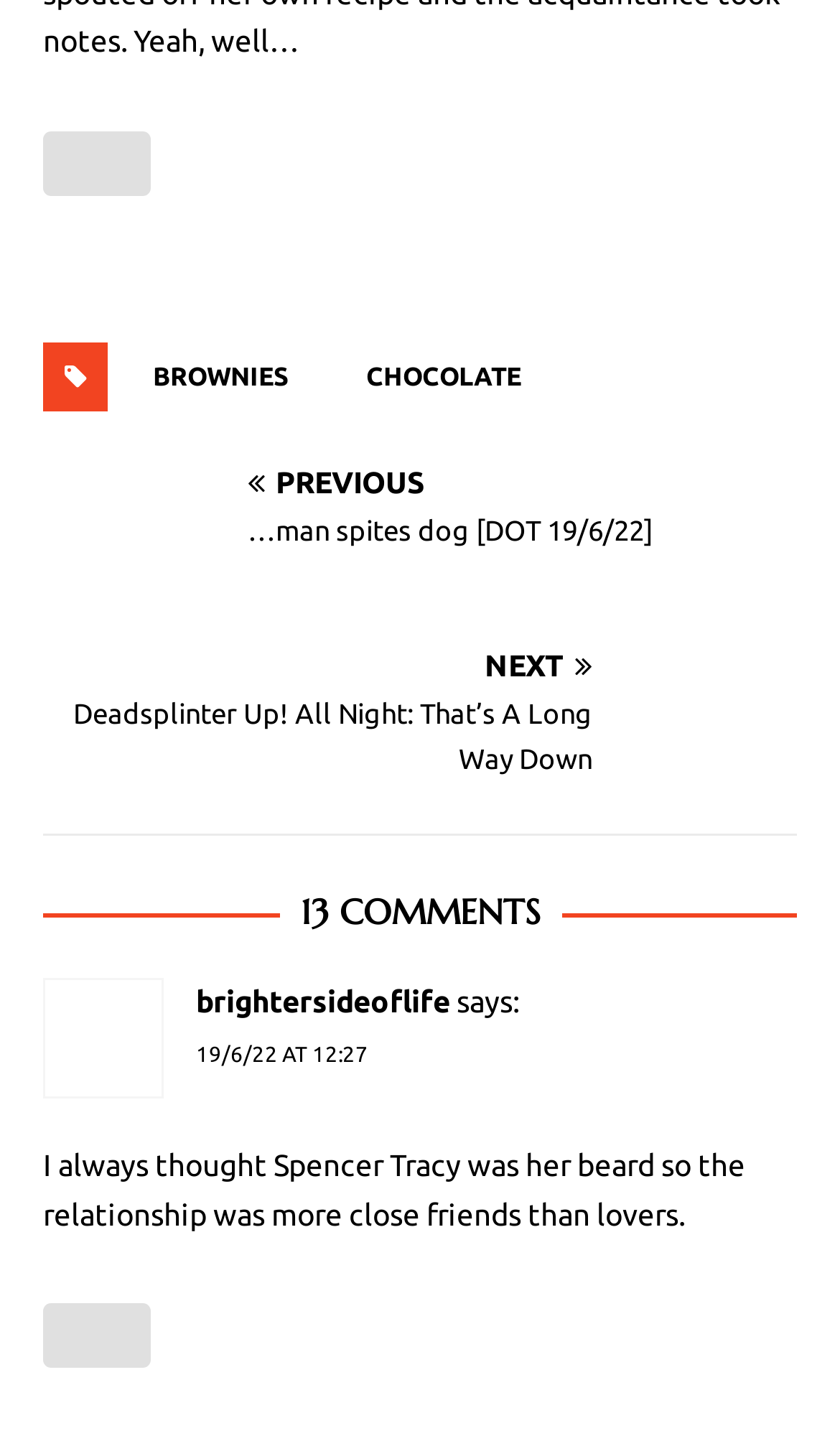How many avatars are displayed?
Examine the screenshot and reply with a single word or phrase.

5